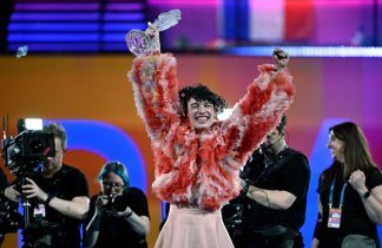Give a concise answer using only one word or phrase for this question:
What is the purpose of the cameras and crew members?

to capture the excitement